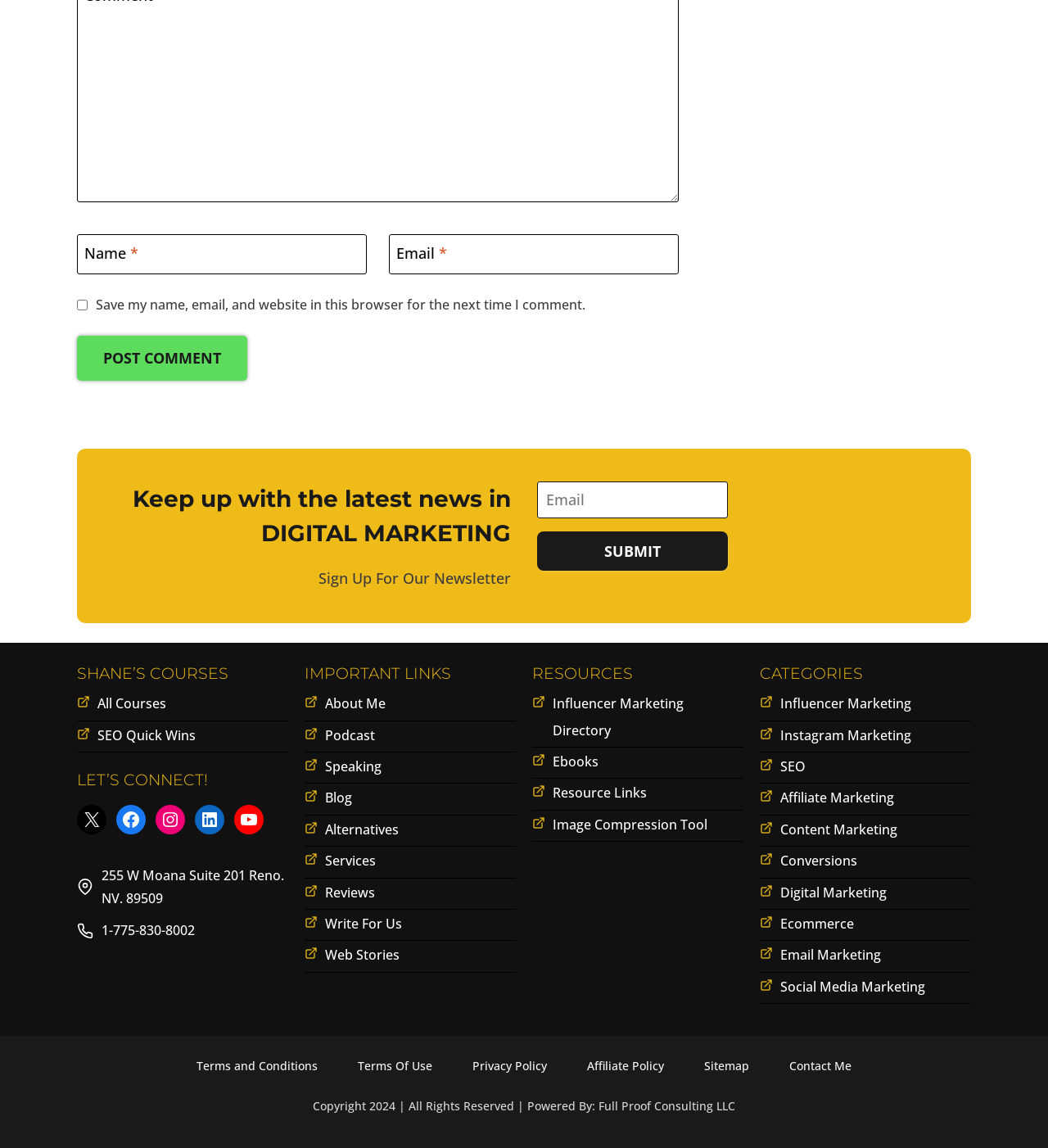Refer to the image and provide a thorough answer to this question:
What is the address of the company?

The address is mentioned in the static text element at the bottom of the webpage, which provides the company's physical location.